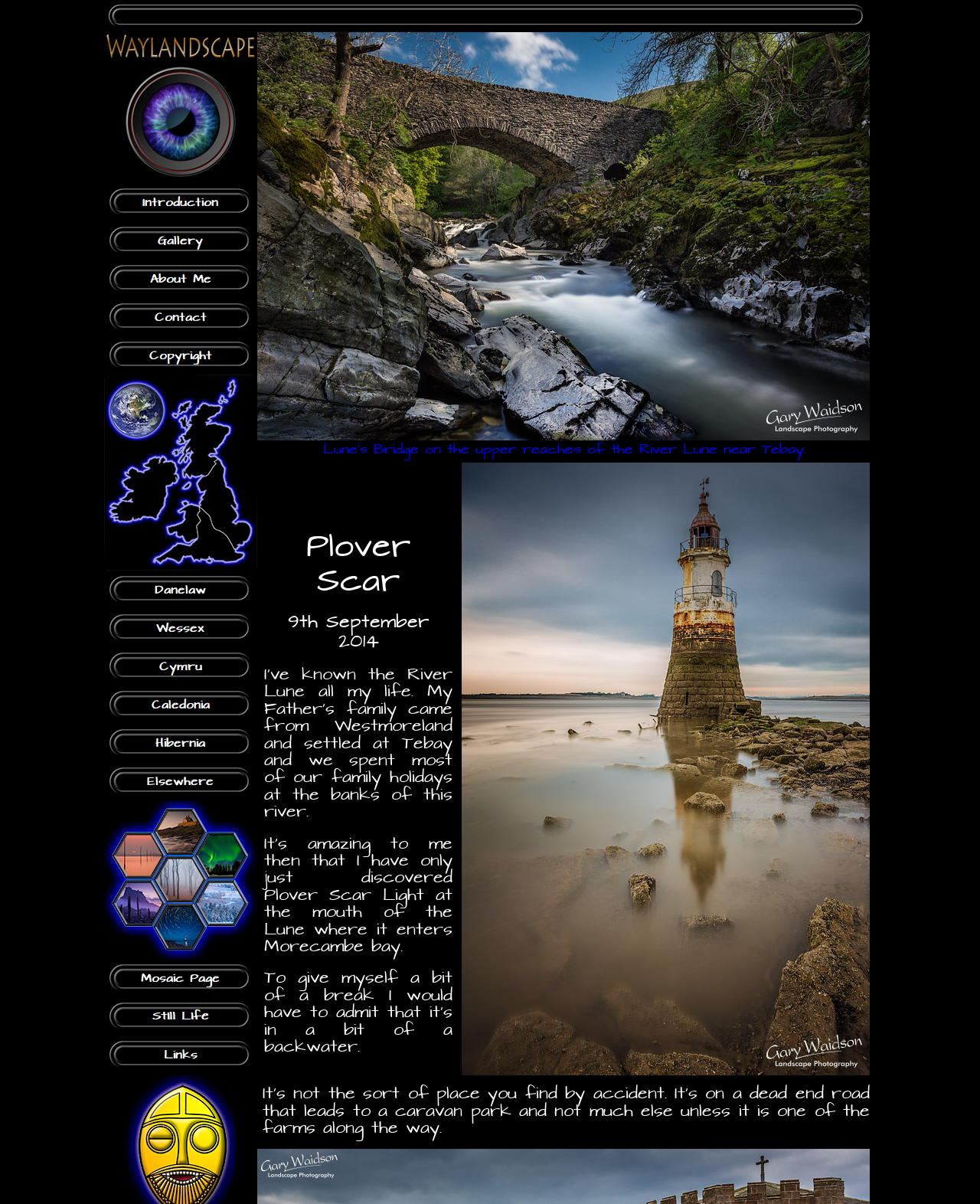Find the bounding box coordinates of the clickable area required to complete the following action: "Click the link to view the introduction page".

[0.106, 0.152, 0.262, 0.184]